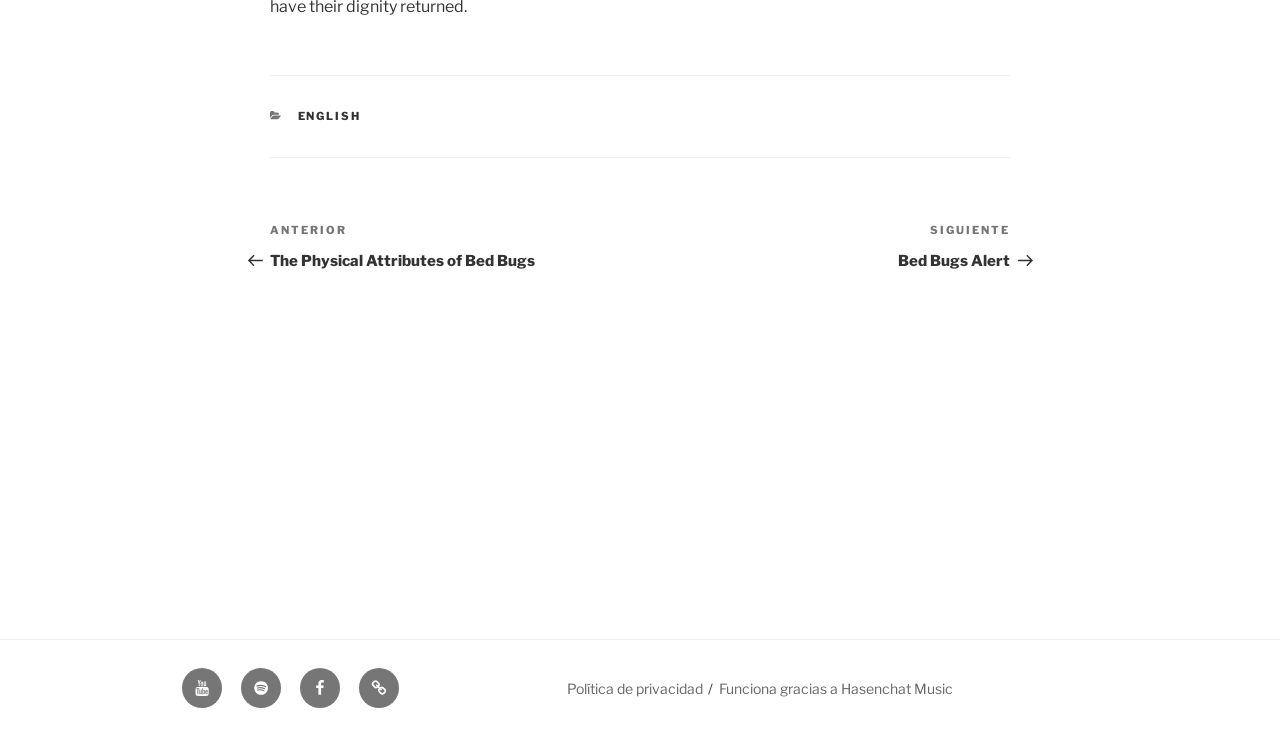Determine the bounding box for the UI element as described: "Política de privacidad". The coordinates should be represented as four float numbers between 0 and 1, formatted as [left, top, right, bottom].

[0.443, 0.923, 0.549, 0.946]